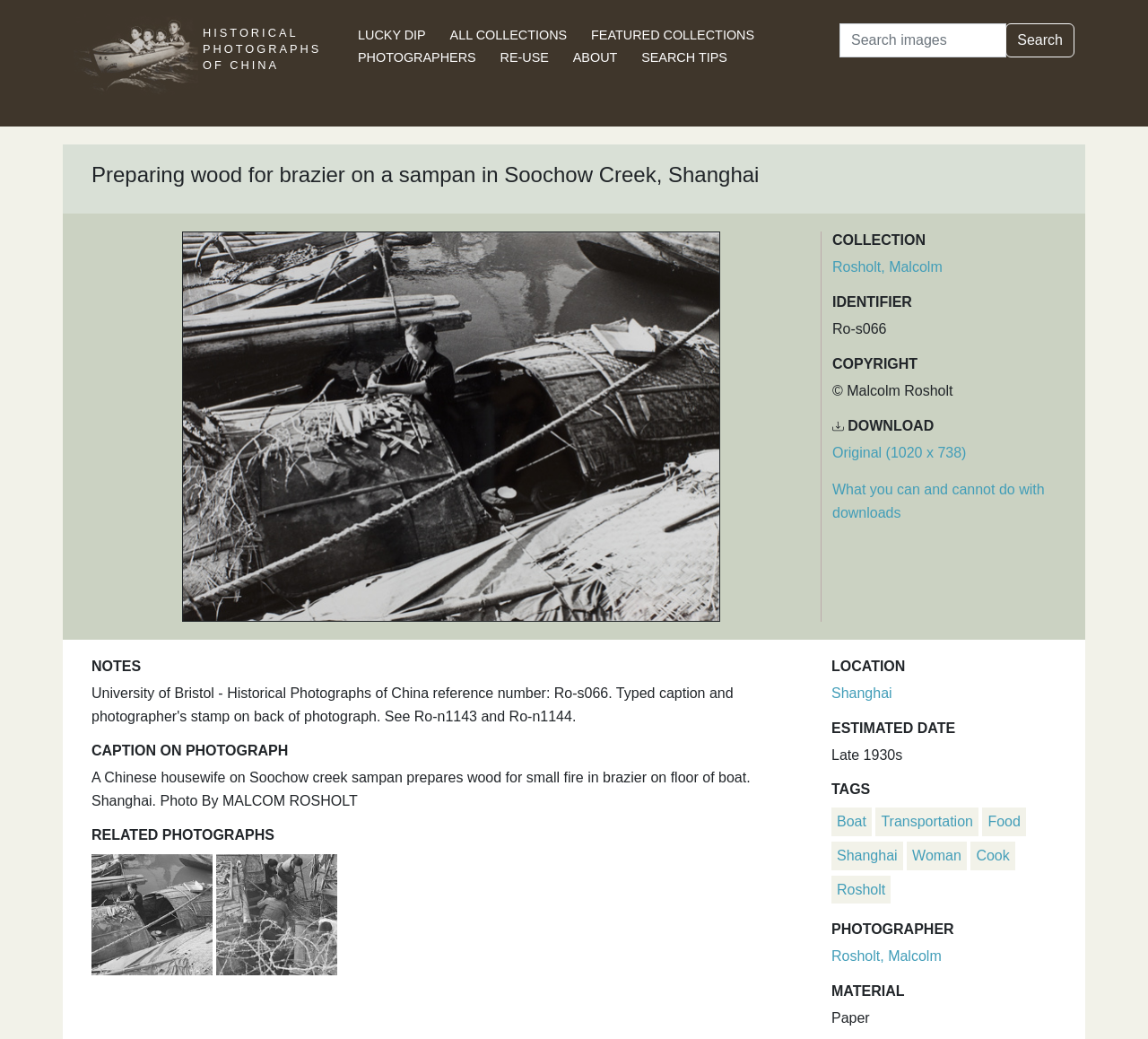Please find the bounding box for the following UI element description. Provide the coordinates in (top-left x, top-left y, bottom-right x, bottom-right y) format, with values between 0 and 1: About

[0.499, 0.049, 0.538, 0.062]